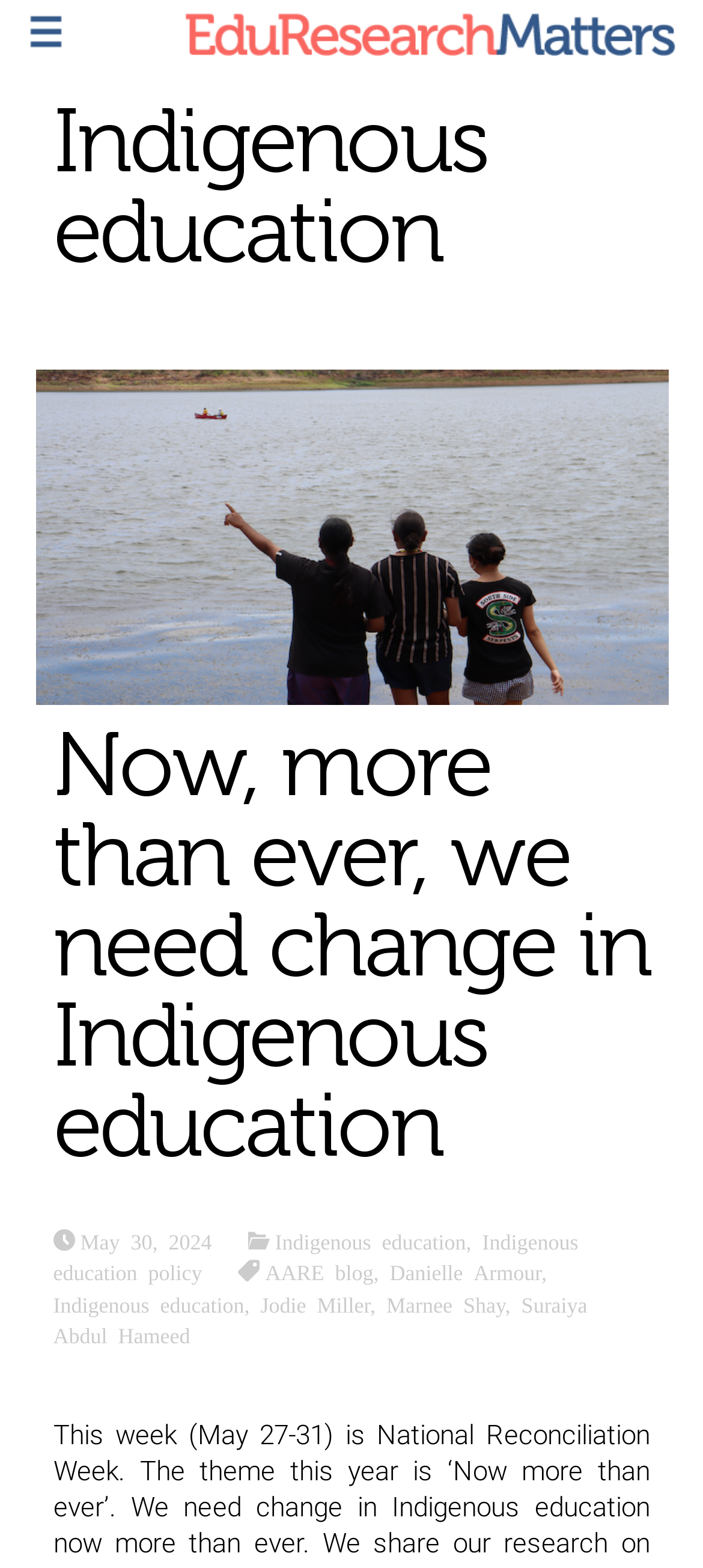What is the category of the article 'Now, more than ever, we need change in Indigenous education'?
Examine the webpage screenshot and provide an in-depth answer to the question.

The category is mentioned as a link next to the article title, which is 'Indigenous education policy'.